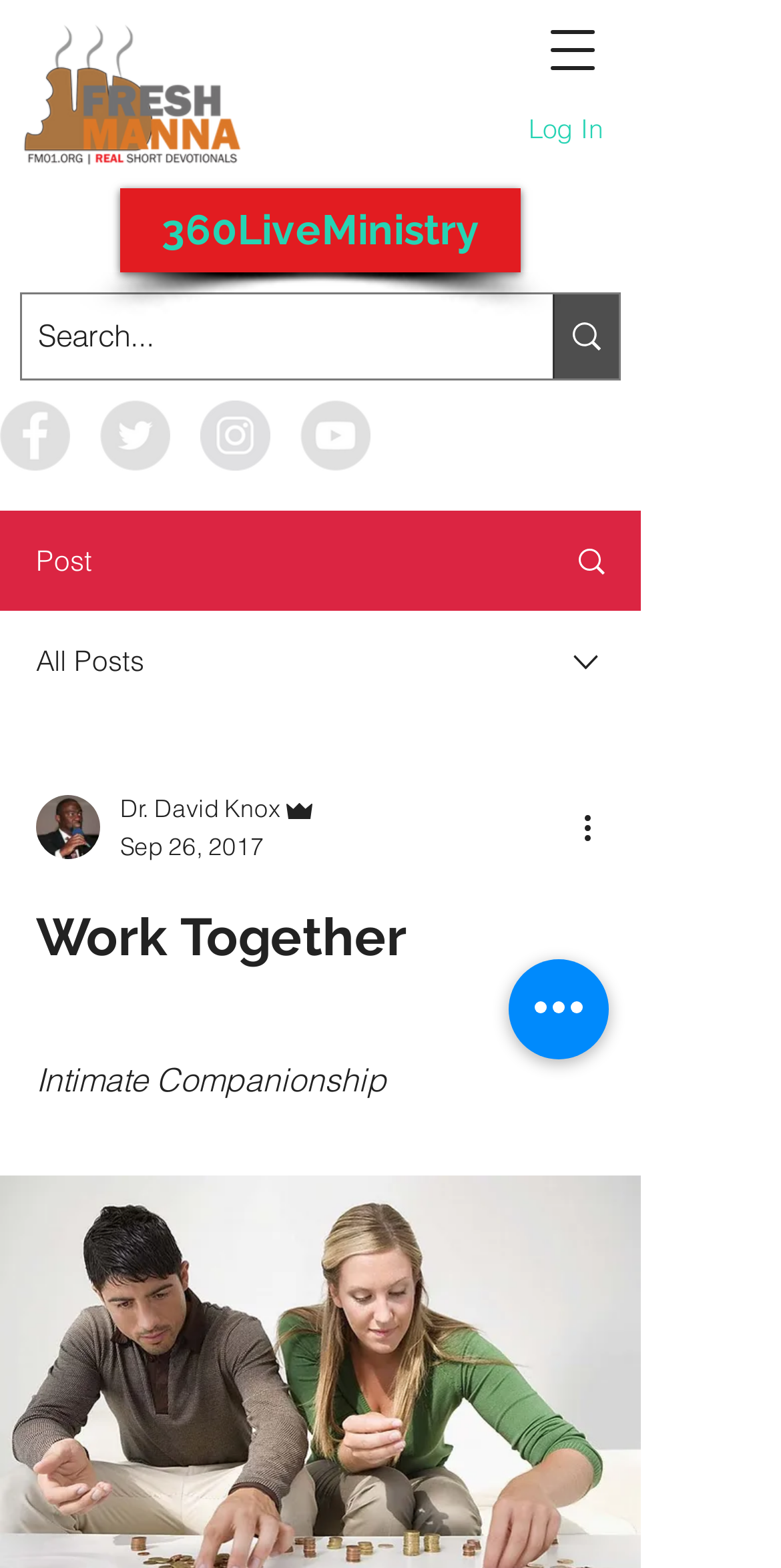Determine the coordinates of the bounding box for the clickable area needed to execute this instruction: "Search for something".

[0.049, 0.188, 0.61, 0.241]